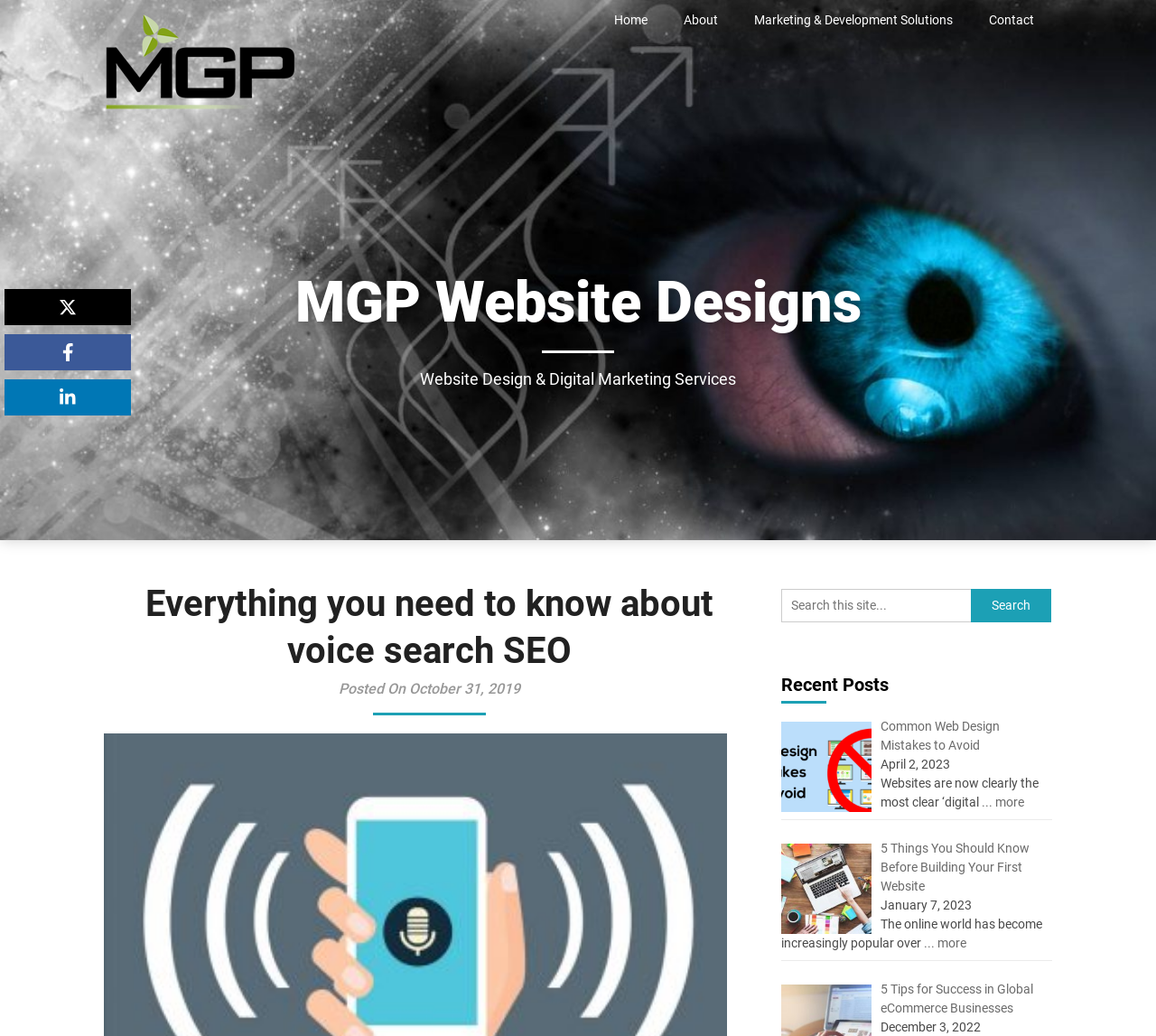Find the bounding box coordinates of the clickable element required to execute the following instruction: "Read the 'Everything you need to know about voice search SEO' article". Provide the coordinates as four float numbers between 0 and 1, i.e., [left, top, right, bottom].

[0.09, 0.56, 0.652, 0.651]